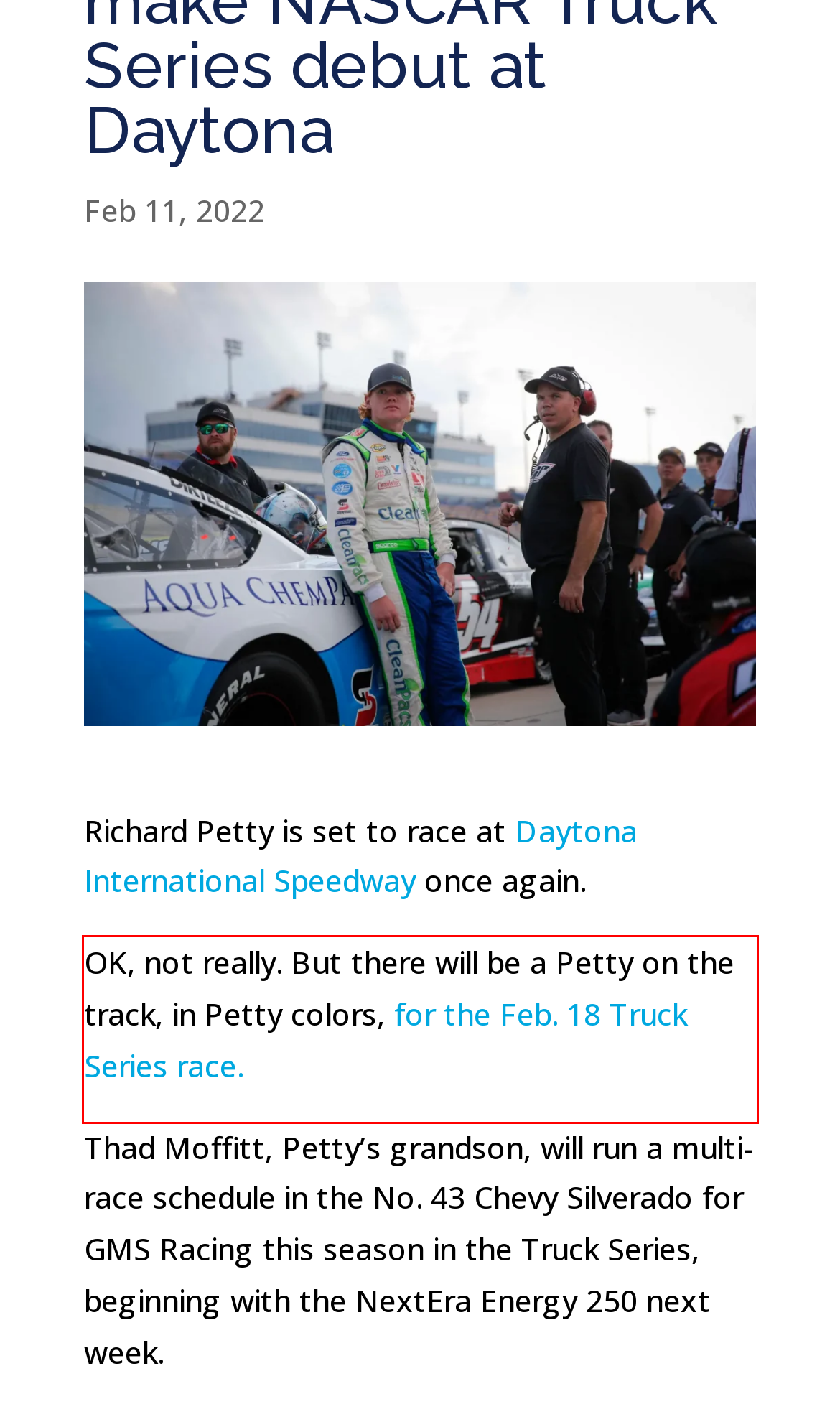Identify the text within the red bounding box on the webpage screenshot and generate the extracted text content.

OK, not really. But there will be a Petty on the track, in Petty colors, for the Feb. 18 Truck Series race.